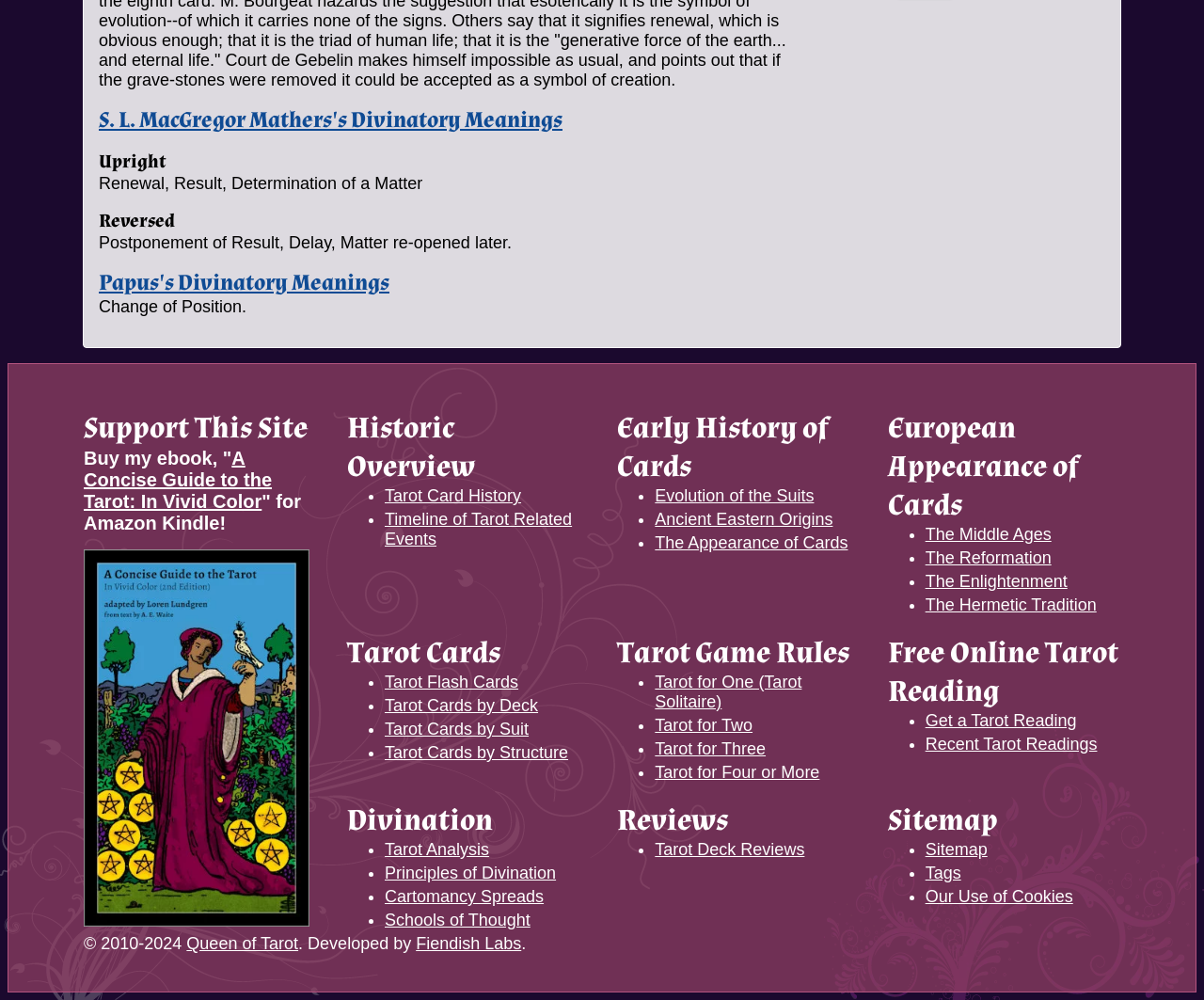Find and indicate the bounding box coordinates of the region you should select to follow the given instruction: "Read 'Renewal, Result, Determination of a Matter'".

[0.082, 0.174, 0.351, 0.193]